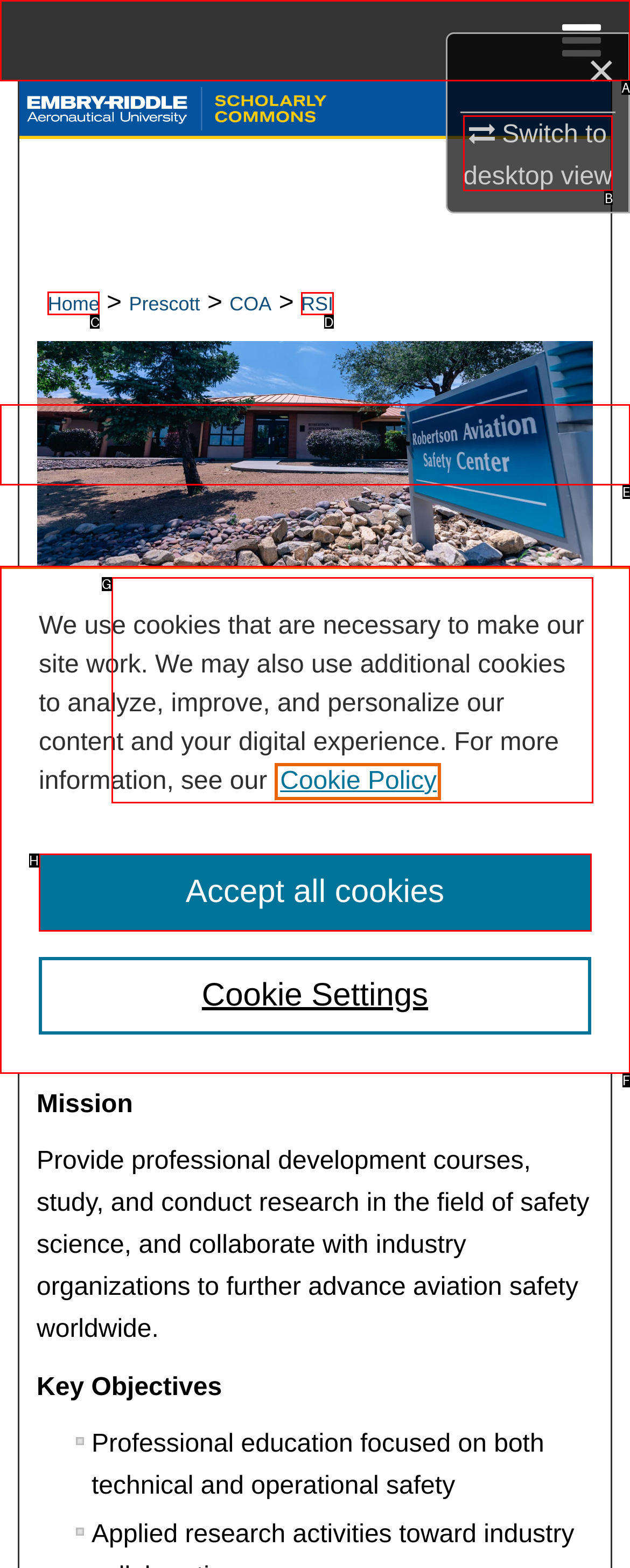From the given options, indicate the letter that corresponds to the action needed to complete this task: Go to Home. Respond with only the letter.

C